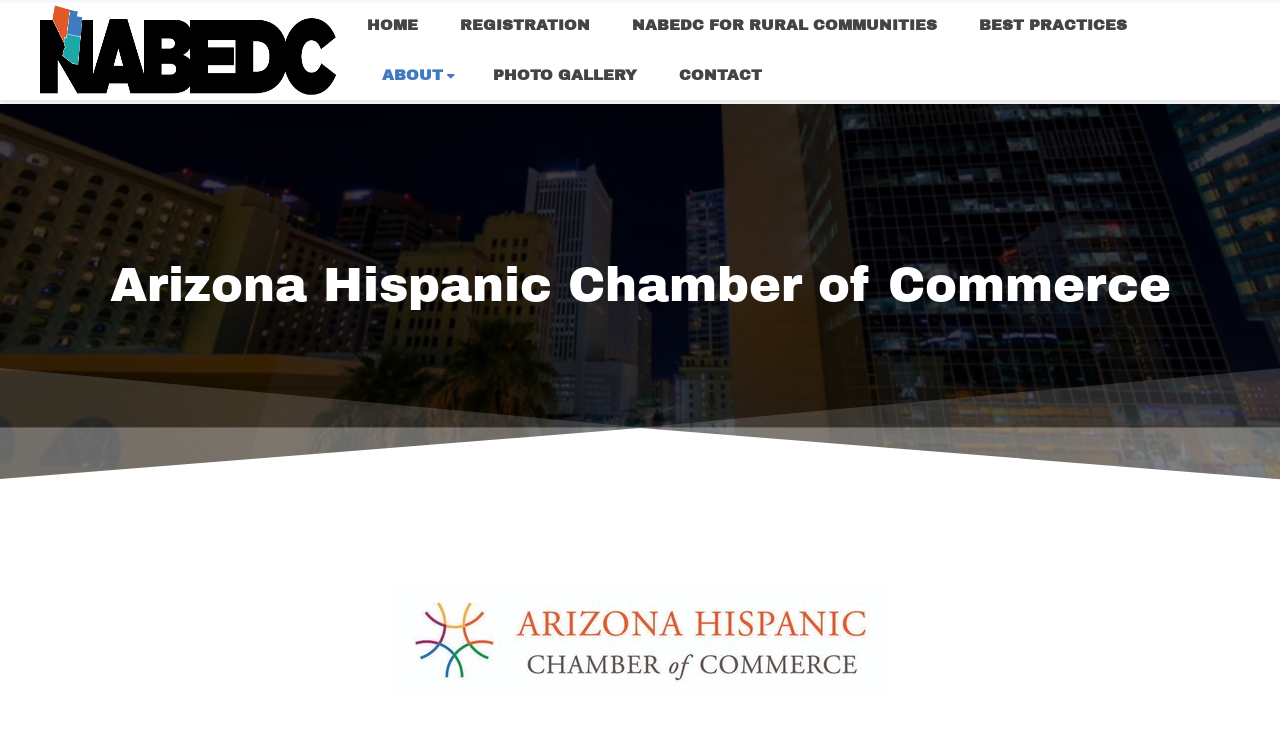Detail the various sections and features of the webpage.

The webpage is about the NABEDC, which stands for the Arizona Hispanic Chamber of Commerce. At the top left corner, there is a logo image with the text "NABEDC" next to it. 

Below the logo, there is a navigation menu with five links: "HOME", "REGISTRATION", "NABEDC FOR RURAL COMMUNITIES", "BEST PRACTICES", and "ABOUT" with an icon. These links are aligned horizontally and take up the top section of the page.

Below the navigation menu, there is a heading that reads "Arizona Hispanic Chamber of Commerce", which is centered on the page. 

On the lower section of the page, there are three more links: "PHOTO GALLERY" and "CONTACT", which are aligned horizontally. 

At the bottom of the page, there is a large figure or image that takes up most of the width of the page.